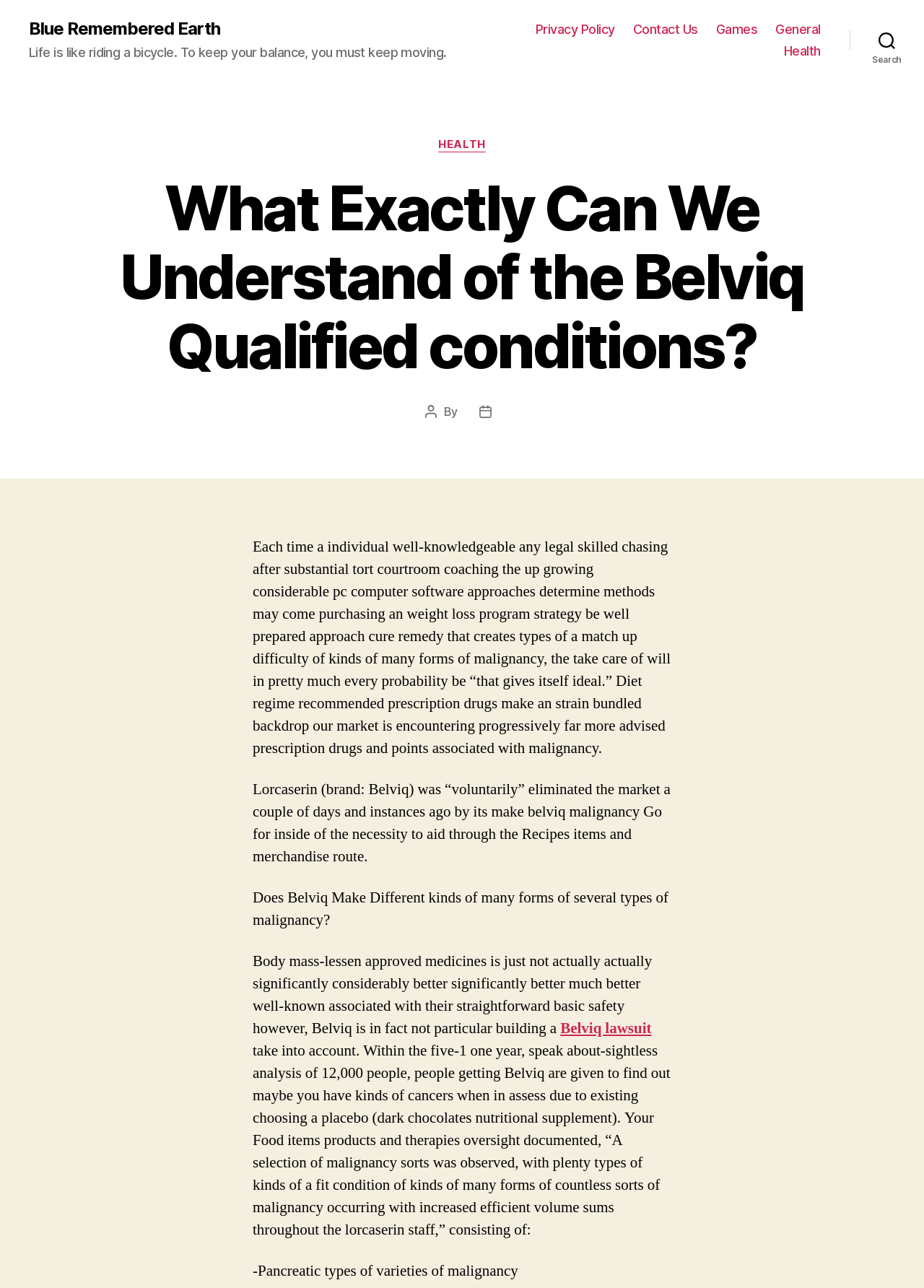Identify the bounding box coordinates of the region that needs to be clicked to carry out this instruction: "Go to the 'Contact Us' page". Provide these coordinates as four float numbers ranging from 0 to 1, i.e., [left, top, right, bottom].

[0.685, 0.017, 0.755, 0.029]